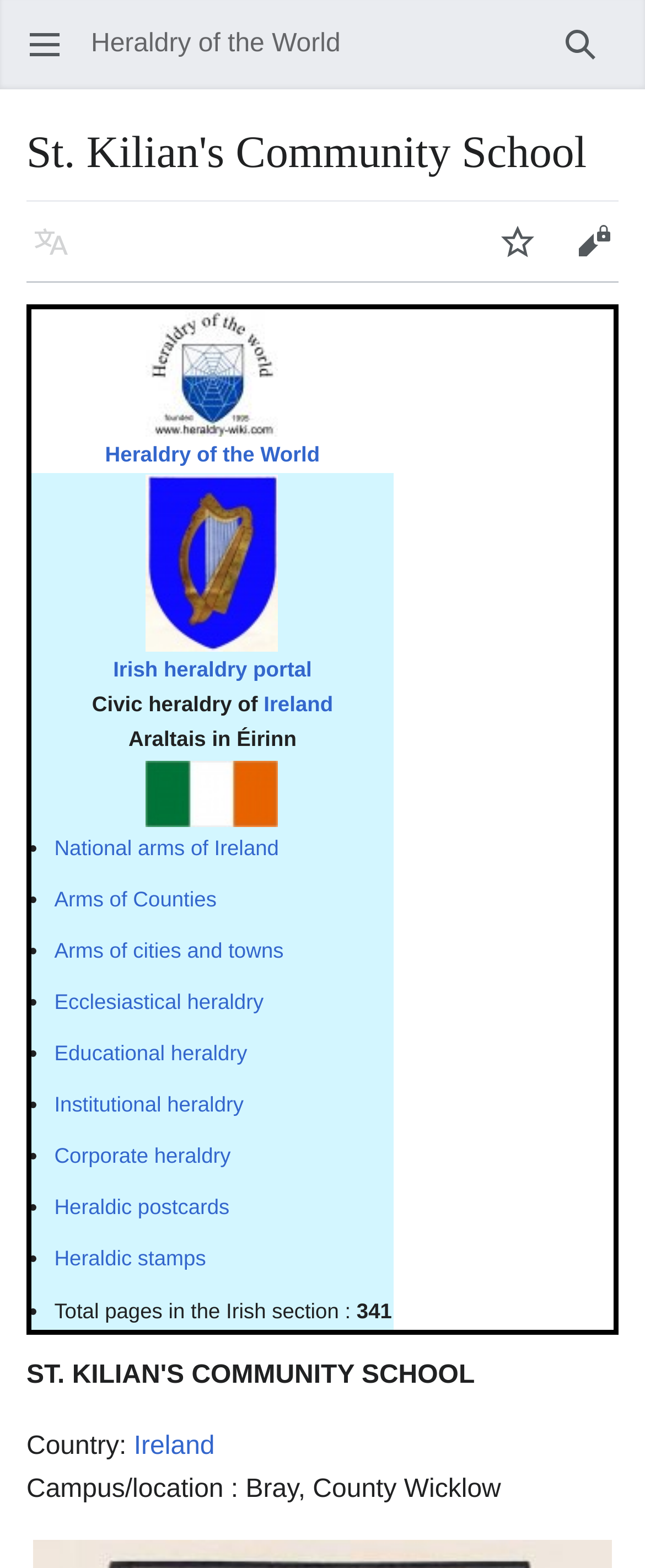What is the name of the school?
Give a thorough and detailed response to the question.

The name of the school can be found in the heading element at the top of the webpage, which reads 'St. Kilian's Community School'.